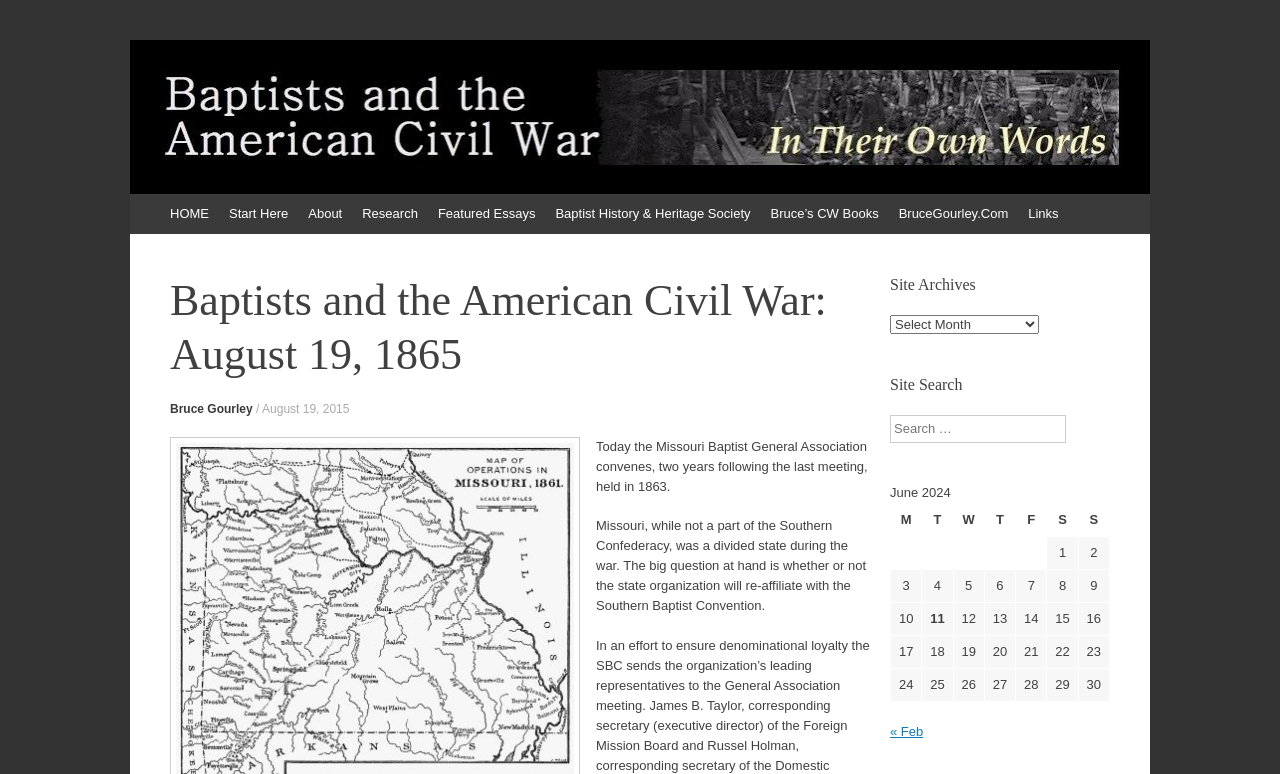Please provide a detailed answer to the question below by examining the image:
What is the author of the article?

The answer can be found in the link 'Bruce Gourley' which indicates the author of the article.